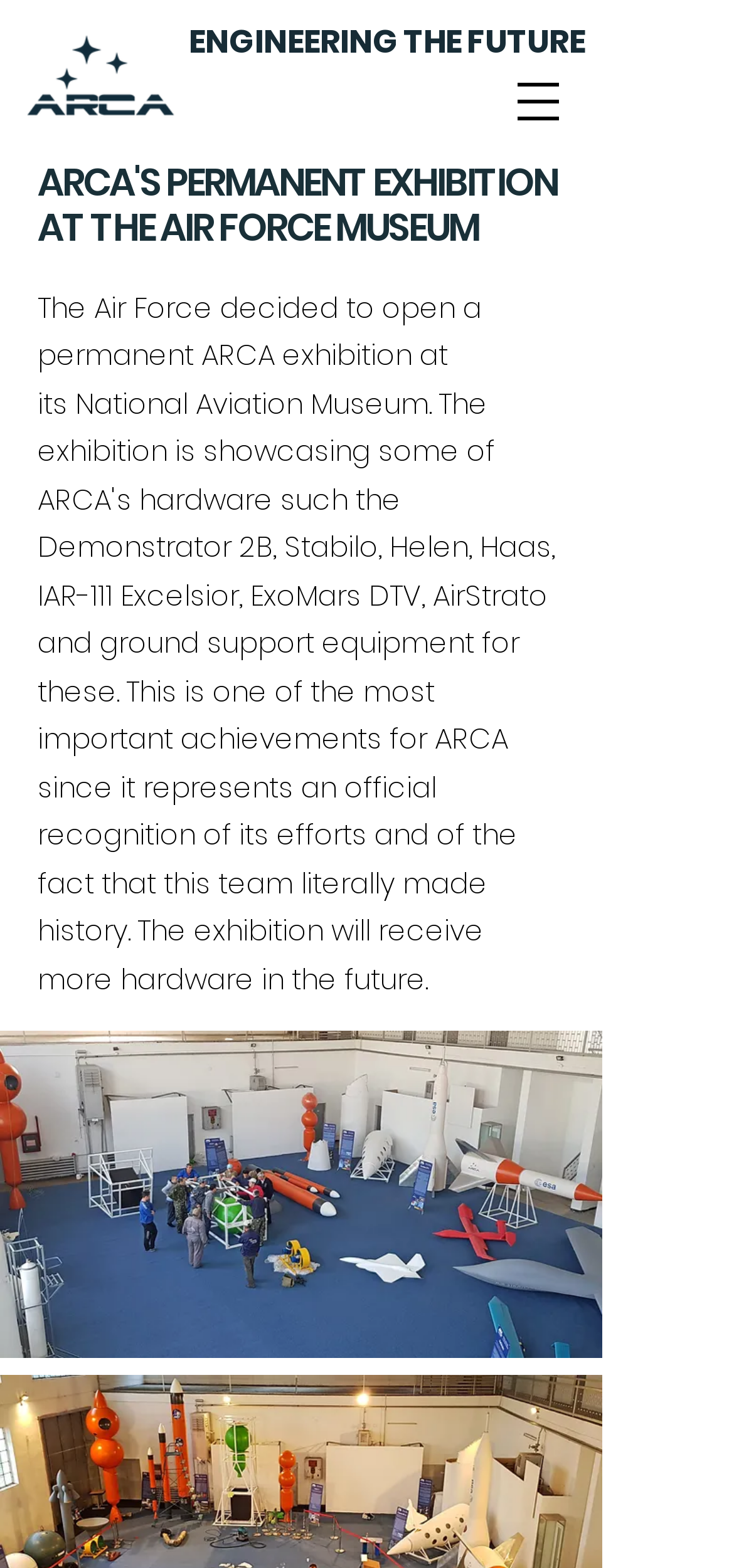What is the theme of the exhibition?
Based on the image, answer the question with as much detail as possible.

Based on the webpage, I can see a heading element with the text 'ENGINEERING THE FUTURE' which suggests that the theme of the exhibition is related to engineering and its future implications.